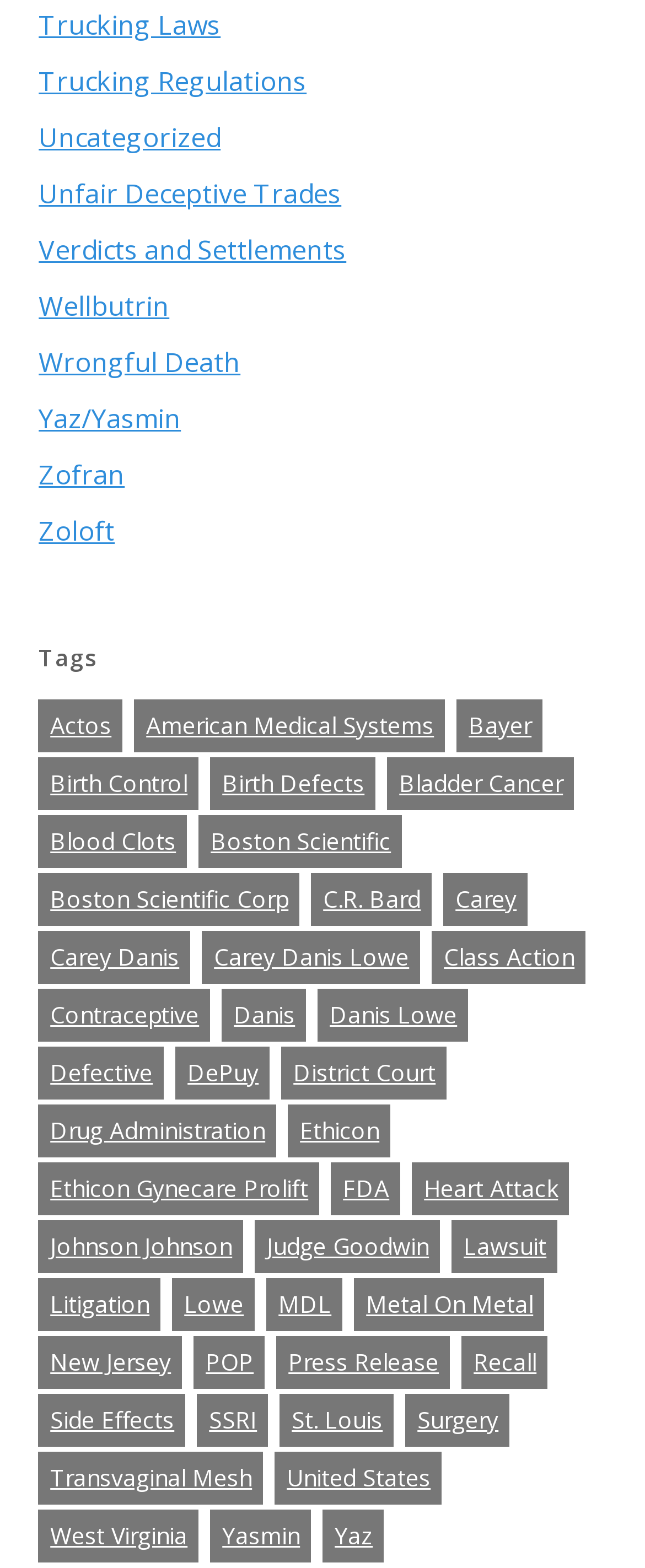How many items are related to 'birth control'?
Kindly offer a comprehensive and detailed response to the question.

The link element 'birth control' has a StaticText element 'Birth Control' with a bounding box coordinate of [0.078, 0.49, 0.291, 0.51]. The link element also has a description '(18 items)', which indicates that there are 18 items related to 'birth control'.